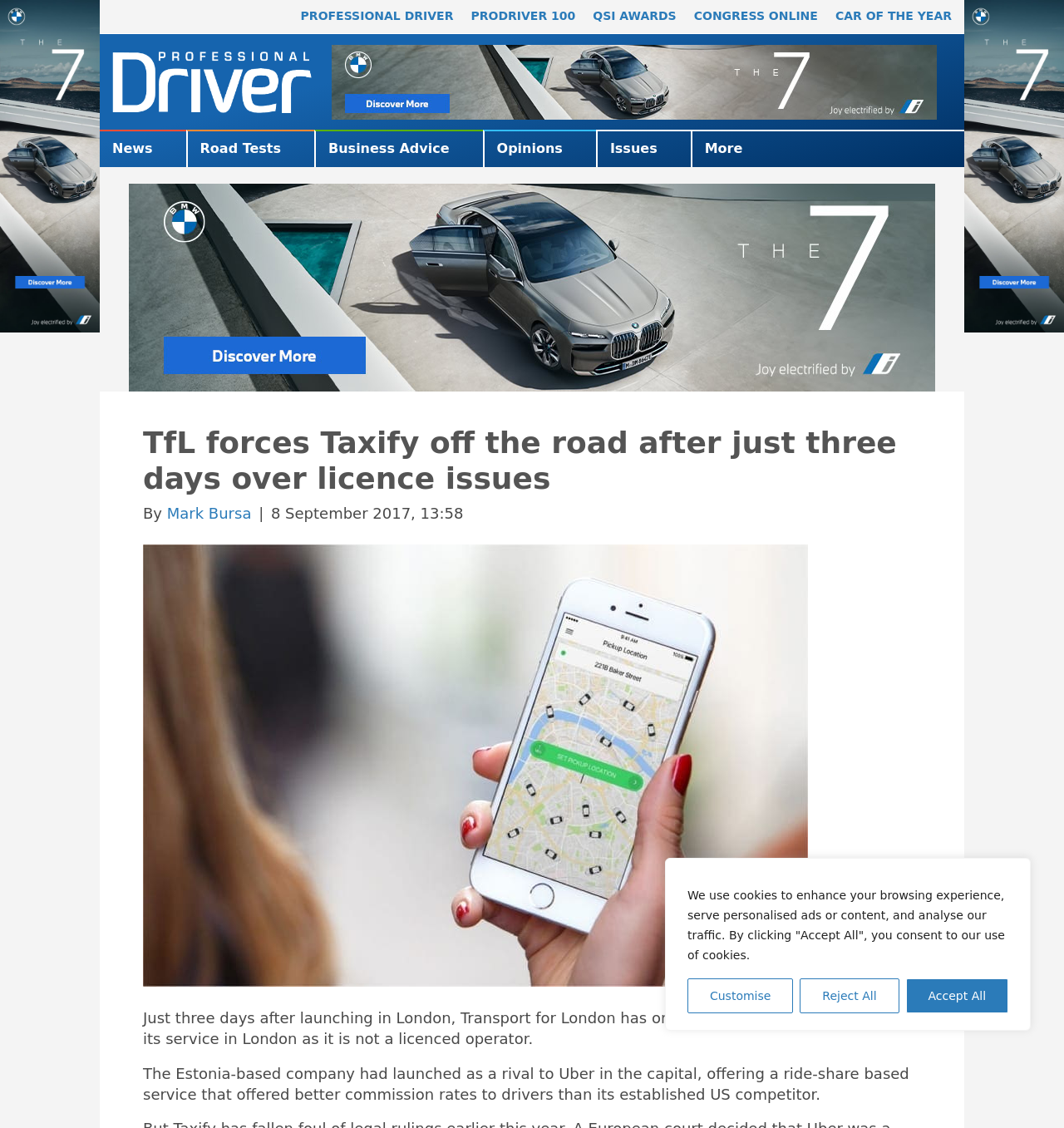What is the rival company of Taxify mentioned in the article?
Answer the question in as much detail as possible.

The answer can be found in the article section, where it is stated that 'The Estonia-based company had launched as a rival to Uber in the capital, offering a ride-share based service that offered better commission rates to drivers than its established US competitor.'